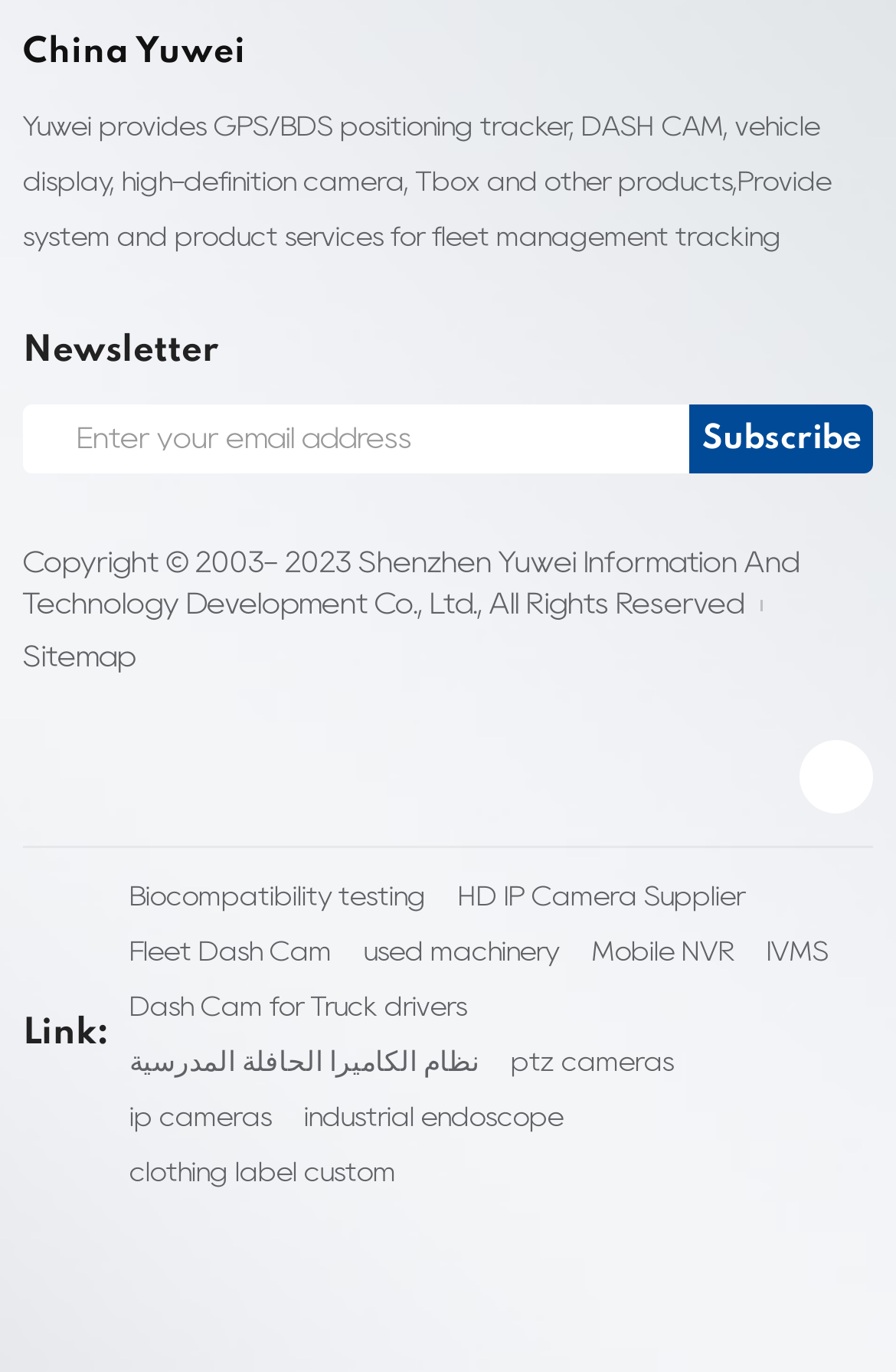What is the copyright year range?
Give a detailed explanation using the information visible in the image.

The copyright information is mentioned at the bottom of the webpage as 'Copyright © 2003- 2023 Shenzhen Yuwei Information And Technology Development Co., Ltd., All Rights Reserved'.